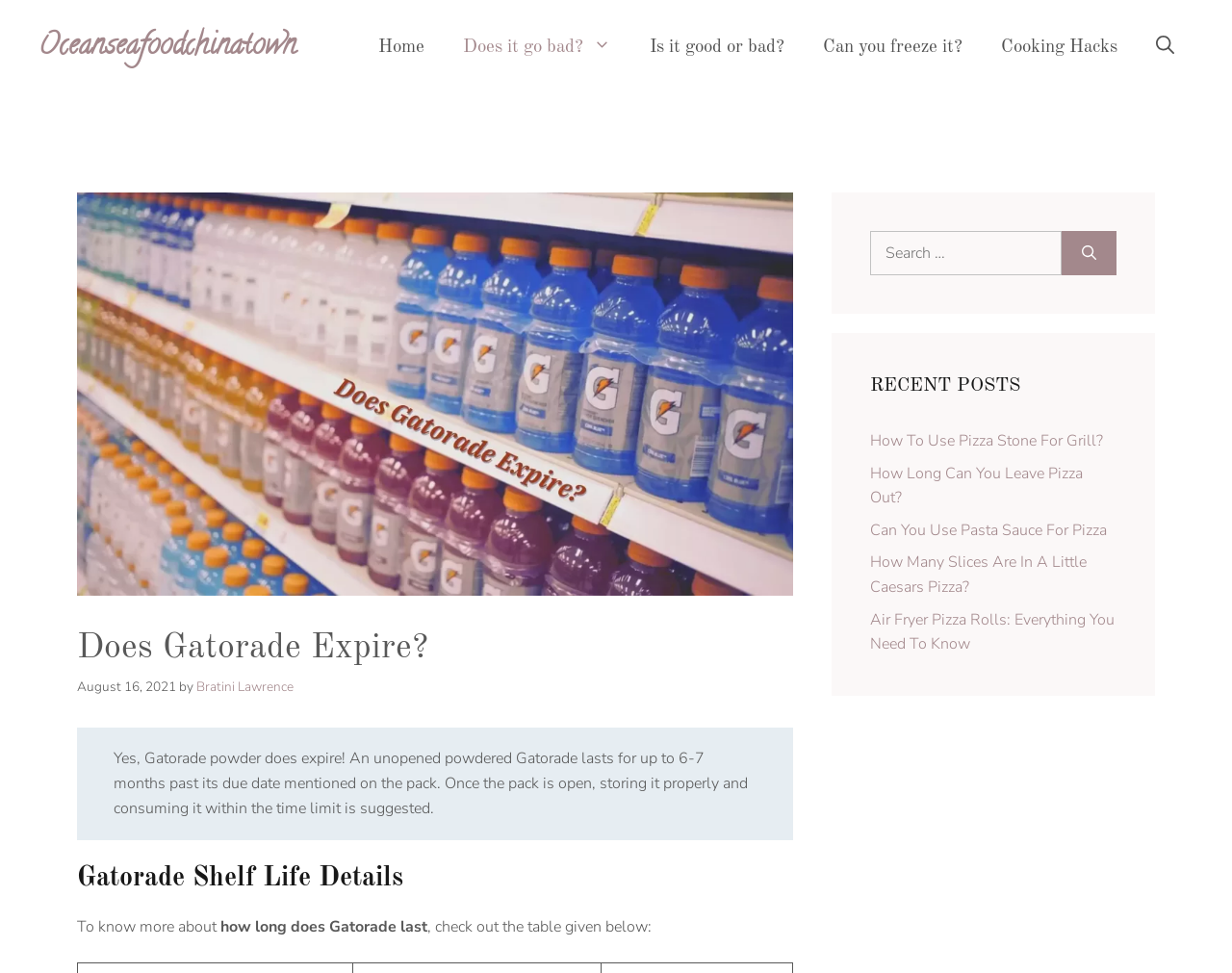What is the headline of the webpage?

Does Gatorade Expire?